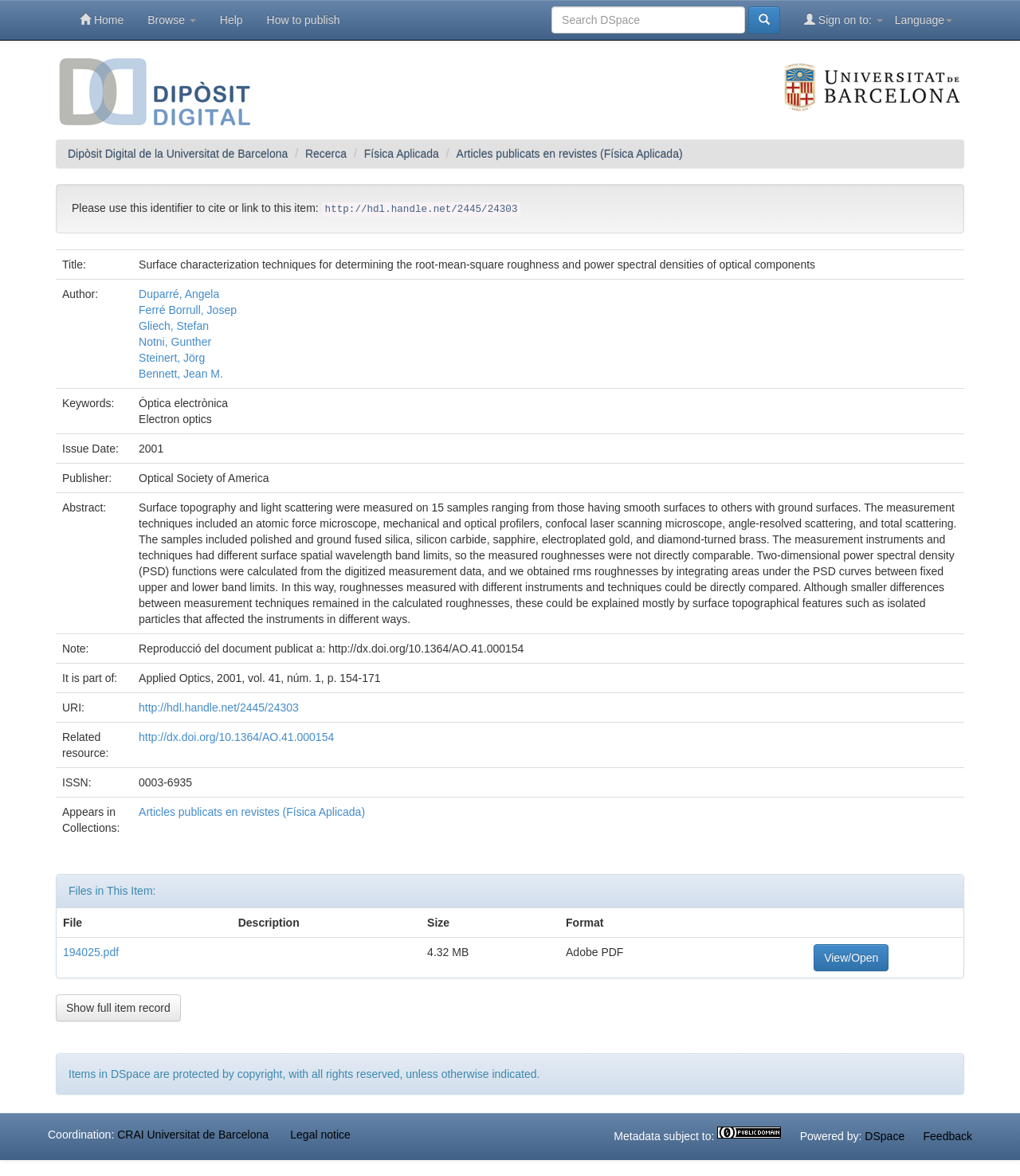Locate the bounding box coordinates of the area to click to fulfill this instruction: "View the article 'Surface characterization techniques for determining the root-mean-square roughness and power spectral densities of optical components'". The bounding box should be presented as four float numbers between 0 and 1, in the order [left, top, right, bottom].

[0.13, 0.212, 0.945, 0.237]